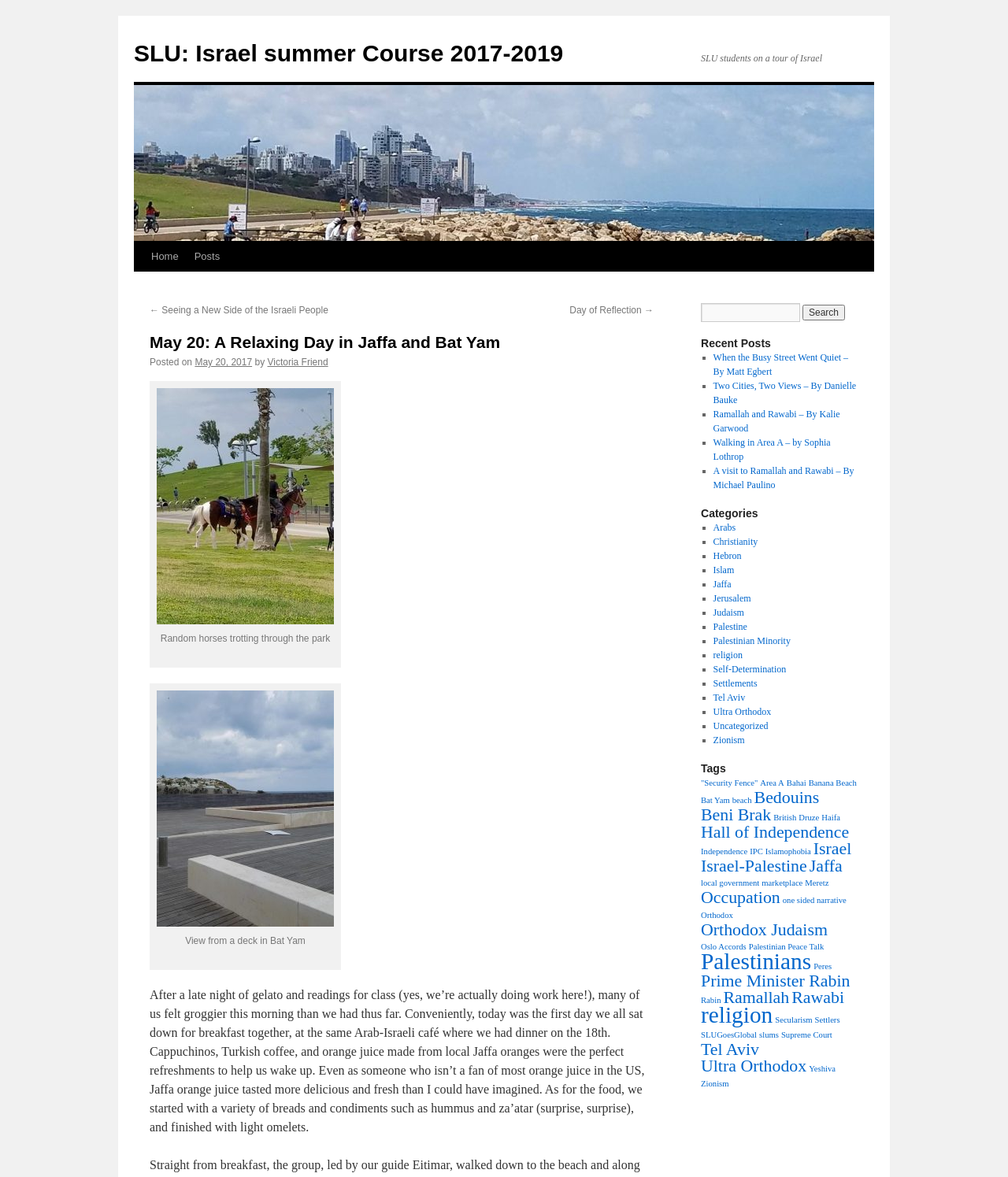Please identify the bounding box coordinates of the element I need to click to follow this instruction: "Click the 'Home' link".

[0.142, 0.205, 0.185, 0.231]